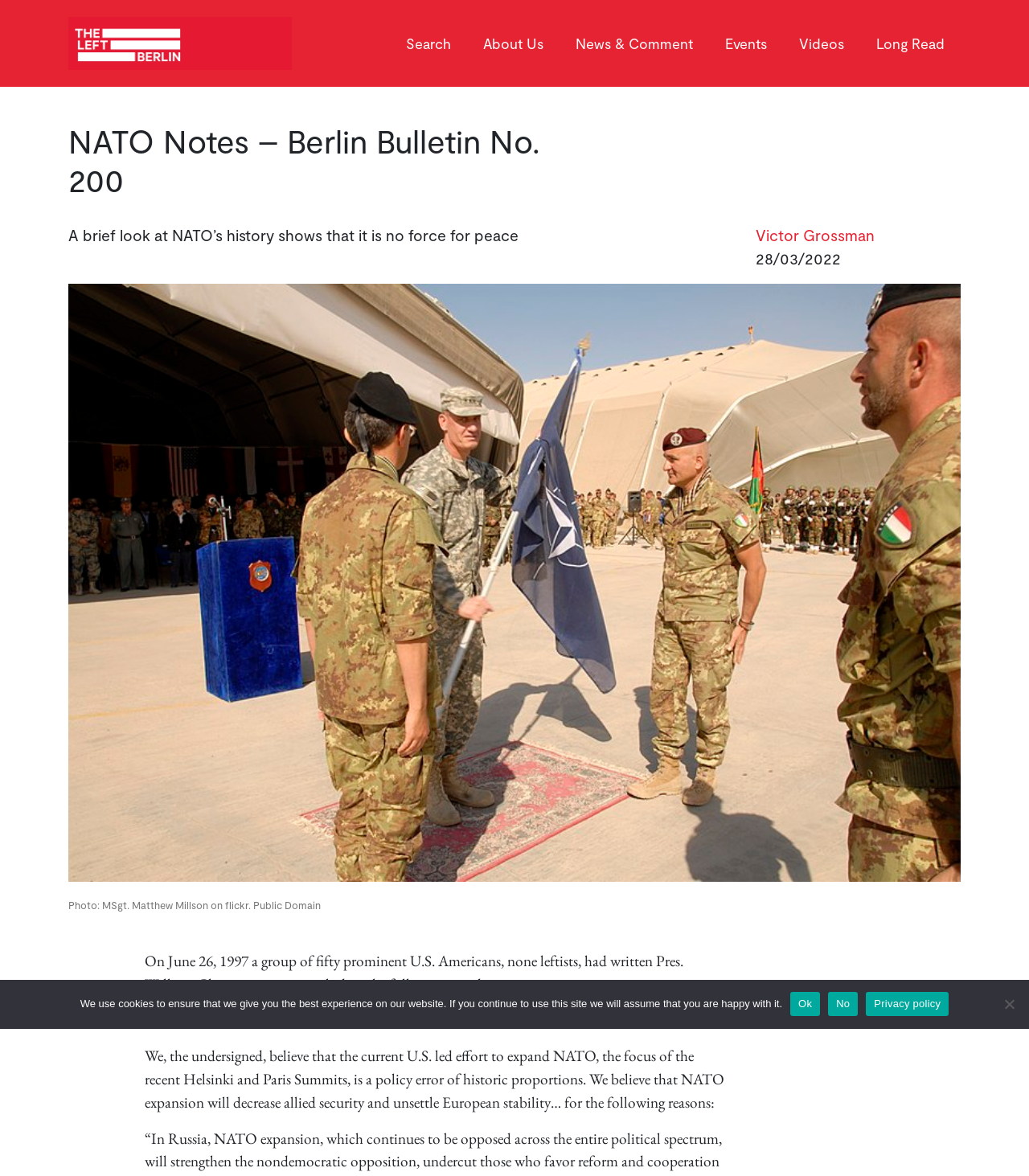Could you provide the bounding box coordinates for the portion of the screen to click to complete this instruction: "View the 'Long Read' section"?

[0.836, 0.022, 0.934, 0.051]